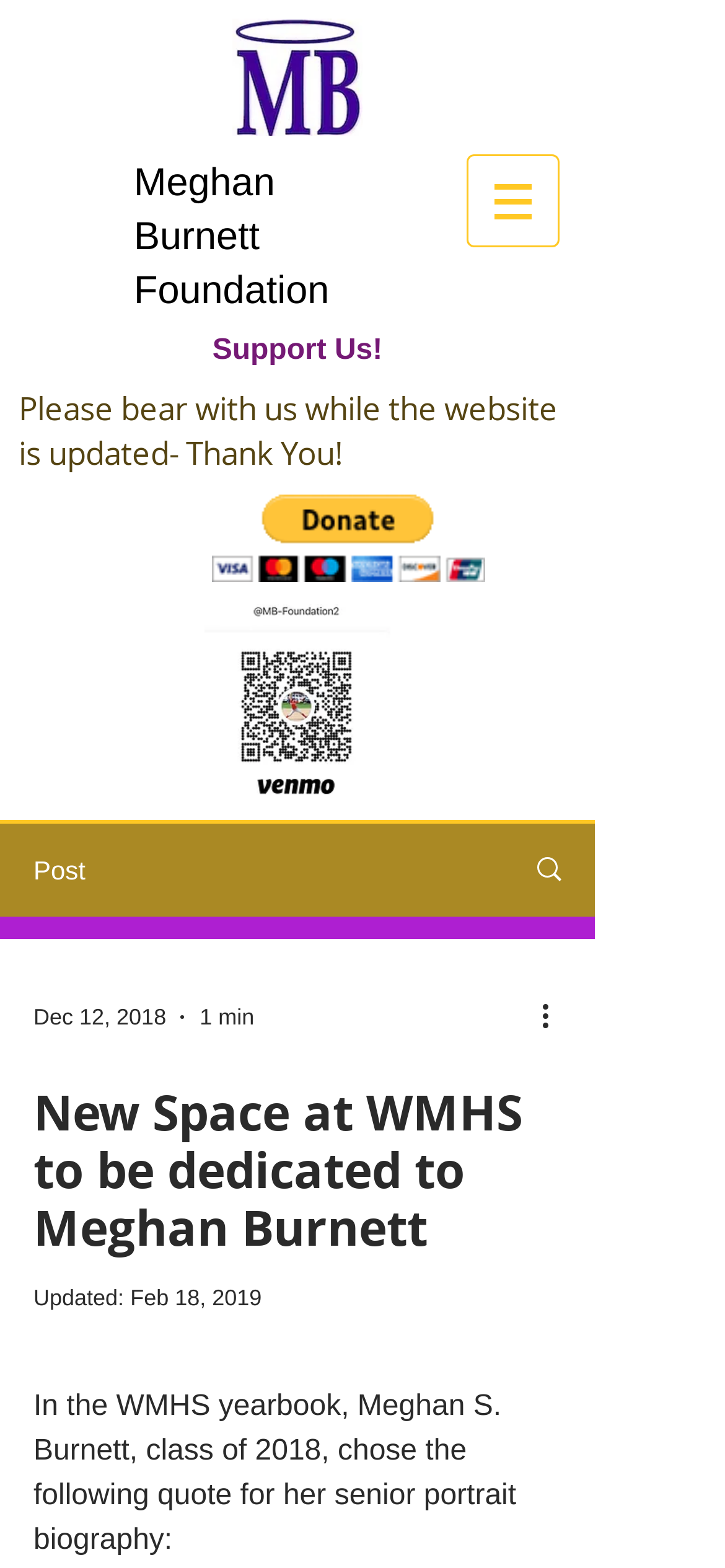Locate the heading on the webpage and return its text.

Please bear with us while the website is updated- Thank You!